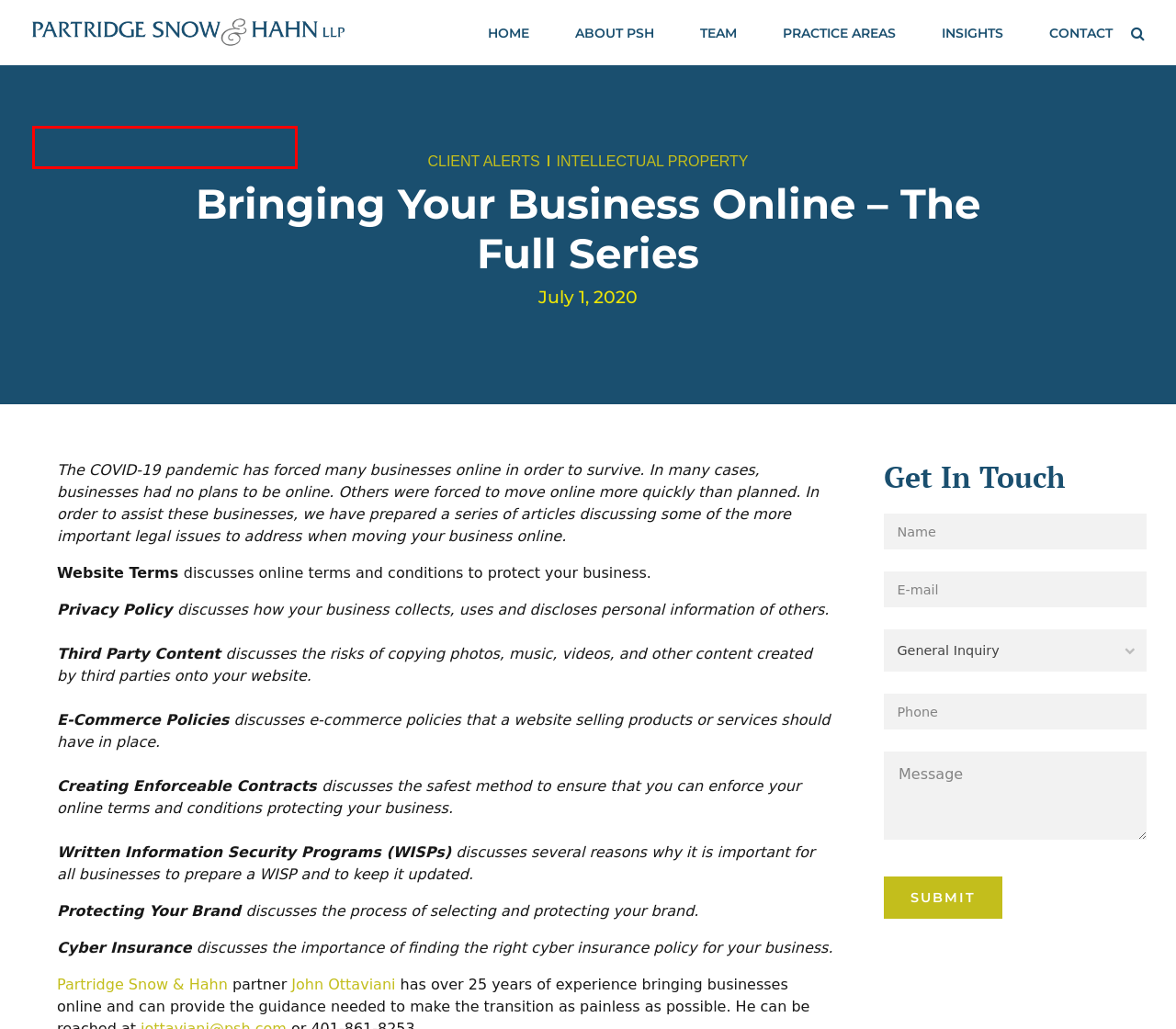Observe the screenshot of a webpage with a red bounding box around an element. Identify the webpage description that best fits the new page after the element inside the bounding box is clicked. The candidates are:
A. Tax | Partridge Snow & Hahn
B. Real Estate | Partridge Snow & Hahn
C. Appellate | Partridge Snow & Hahn
D. Data Privacy Litigation & Investigations | Partridge Snow & Hahn
E. Development, Land Use & Zoning | Partridge Snow & Hahn
F. Commercial Leasing | Partridge Snow & Hahn
G. Meet Our Team | Partridge Snow & Hahn
H. Public & Government Finance | PS&H

H